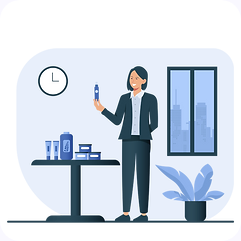What is on the wall?
Using the image, provide a detailed and thorough answer to the question.

A clock is mounted on the wall, which not only adds to the immersive atmosphere of a busy yet organized workspace but also provides a sense of time and functionality to the room.